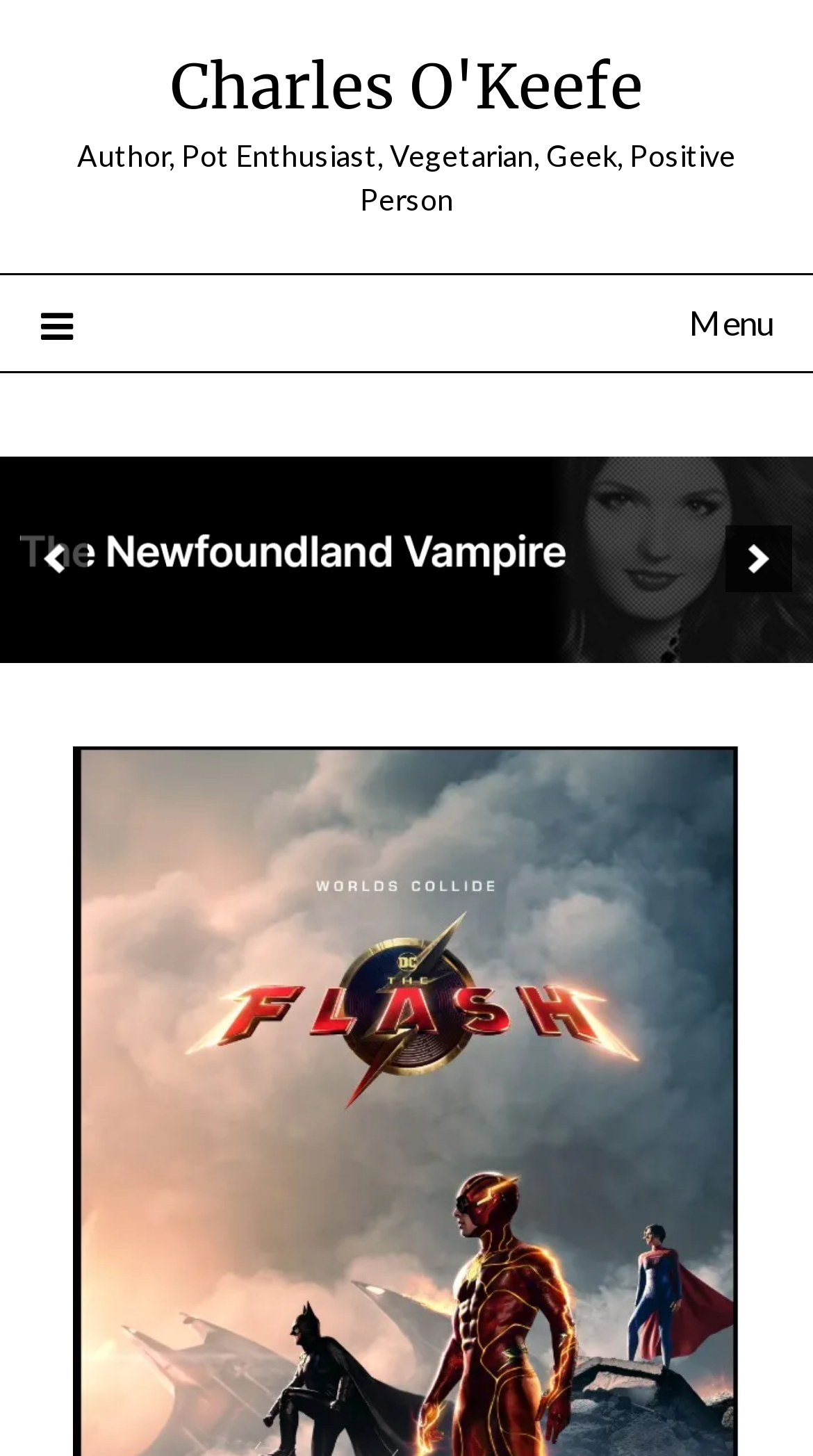Identify and generate the primary title of the webpage.

Movie Review: The Flash